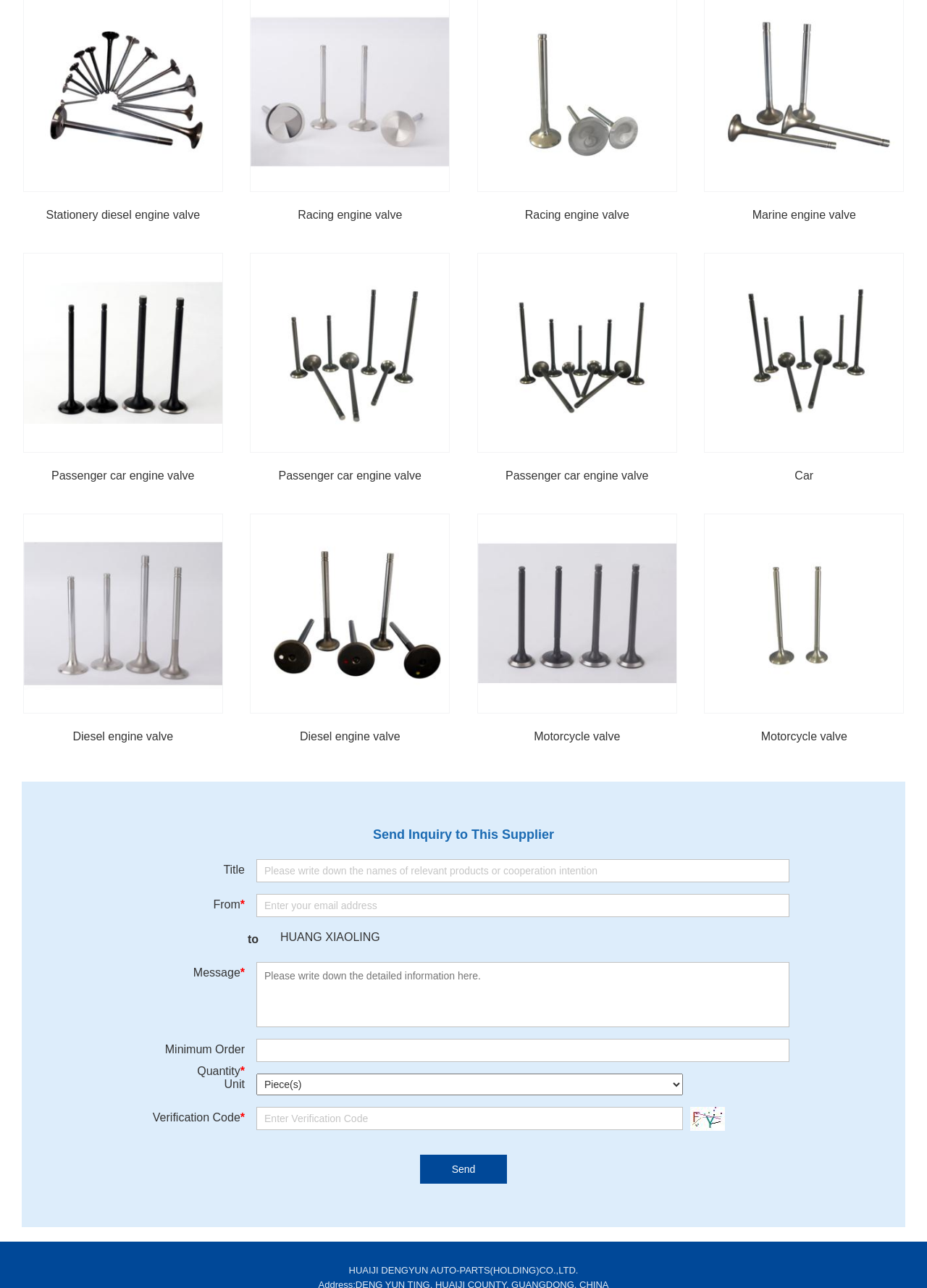Bounding box coordinates are given in the format (top-left x, top-left y, bottom-right x, bottom-right y). All values should be floating point numbers between 0 and 1. Provide the bounding box coordinate for the UI element described as: Stationery diesel engine valve

[0.023, 0.16, 0.242, 0.174]